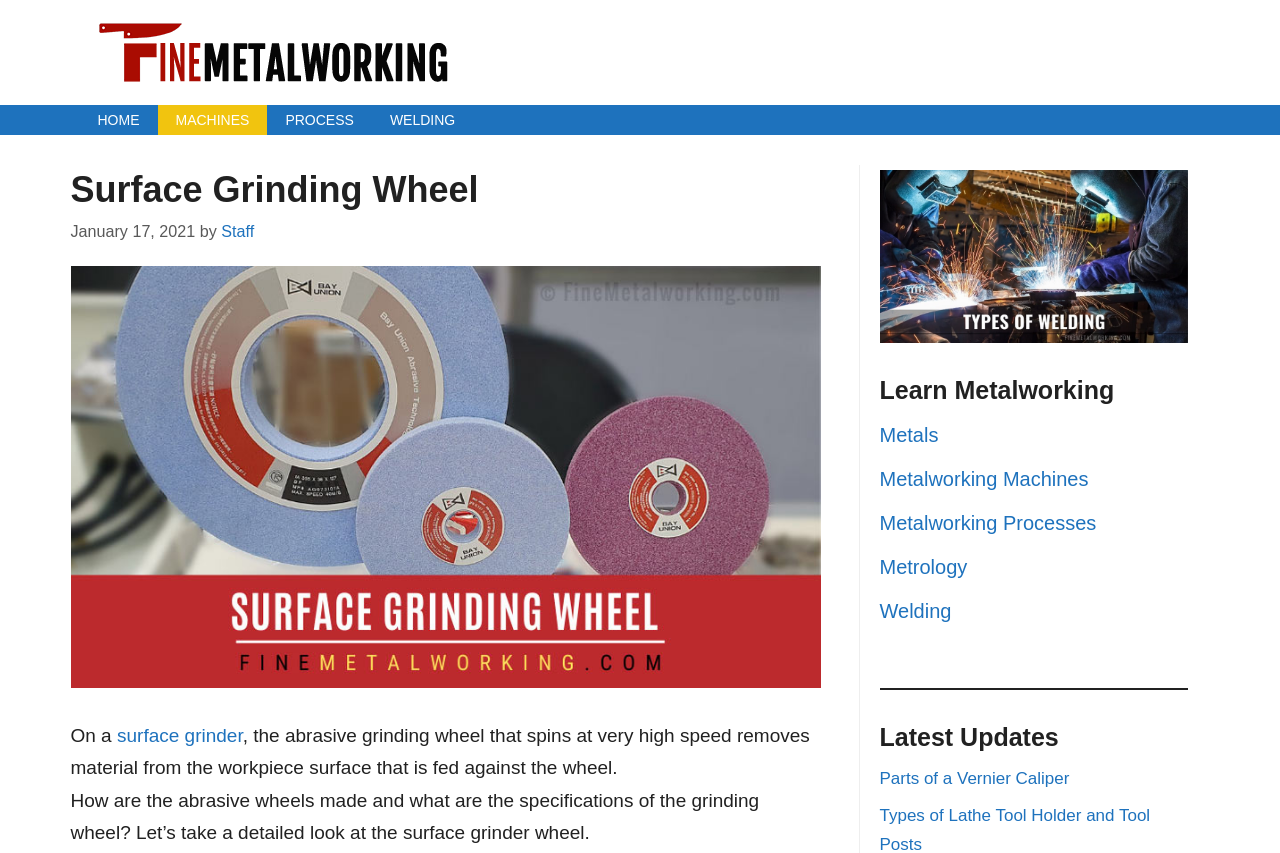Specify the bounding box coordinates for the region that must be clicked to perform the given instruction: "Click on the 'HOME' link".

[0.062, 0.123, 0.123, 0.158]